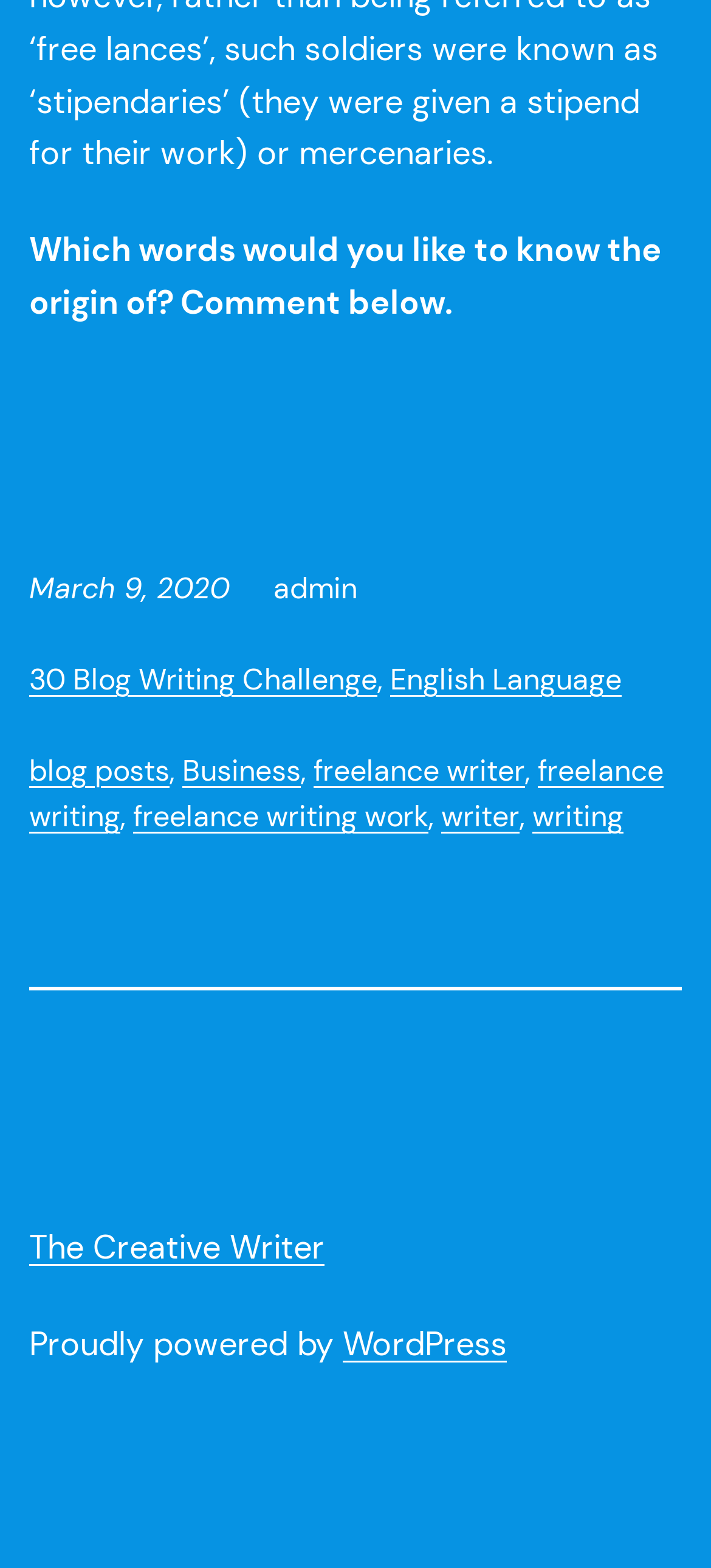What is the author of the blog post?
Please provide a single word or phrase as your answer based on the screenshot.

admin